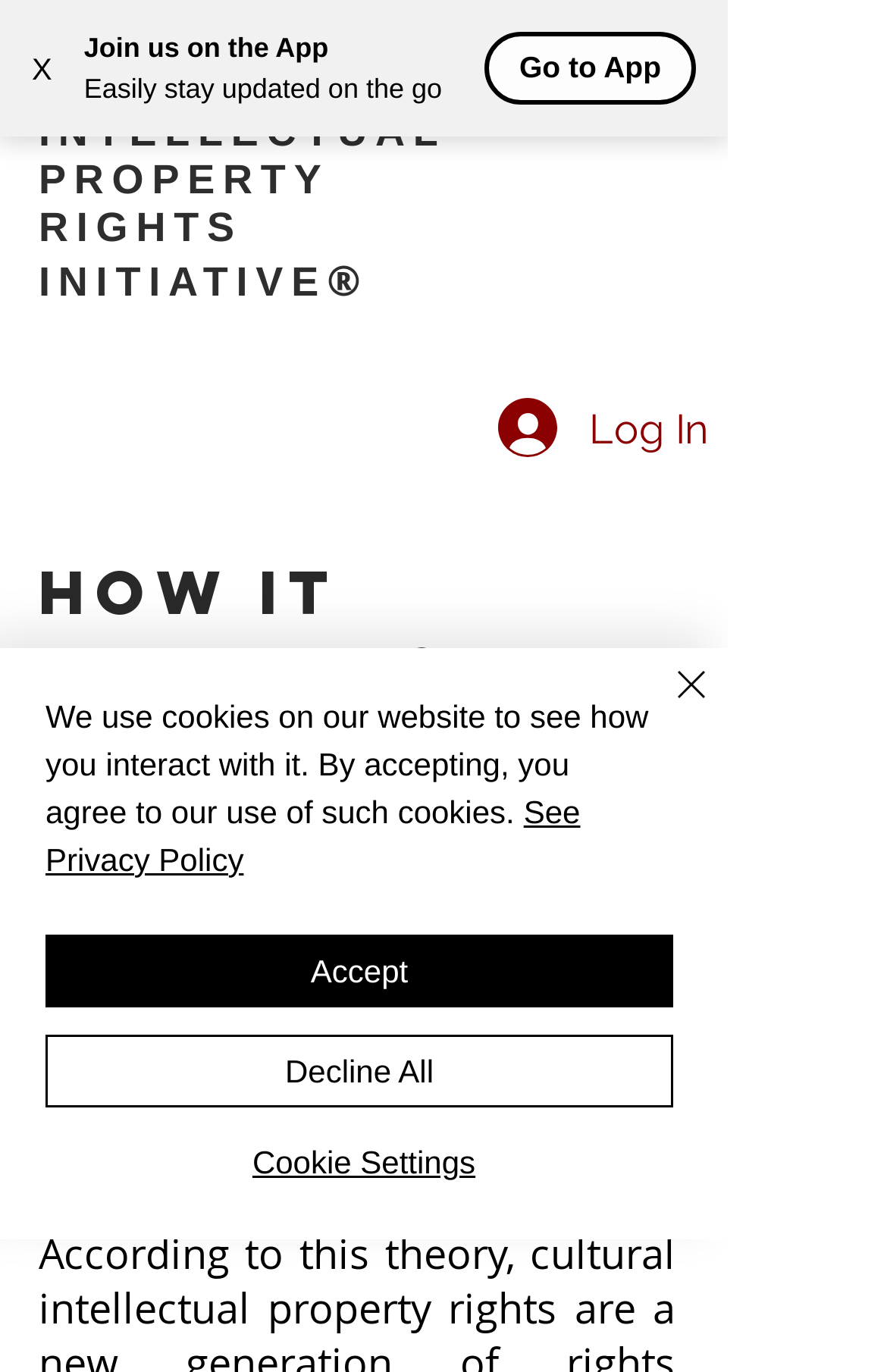Please identify the coordinates of the bounding box for the clickable region that will accomplish this instruction: "Go to the App".

[0.585, 0.036, 0.745, 0.061]